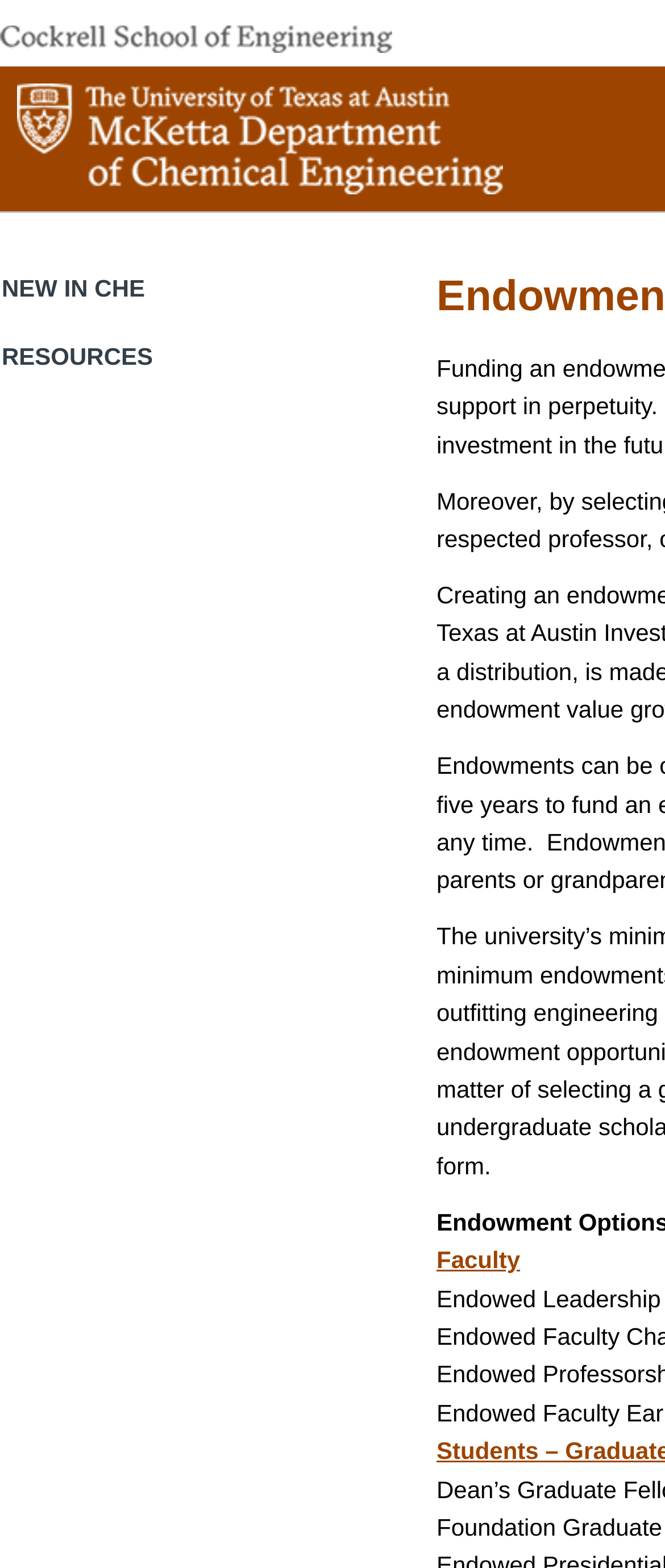Using the webpage screenshot and the element description parent_node: Search:, determine the bounding box coordinates. Specify the coordinates in the format (top-left x, top-left y, bottom-right x, bottom-right y) with values ranging from 0 to 1.

[0.026, 0.053, 0.756, 0.124]